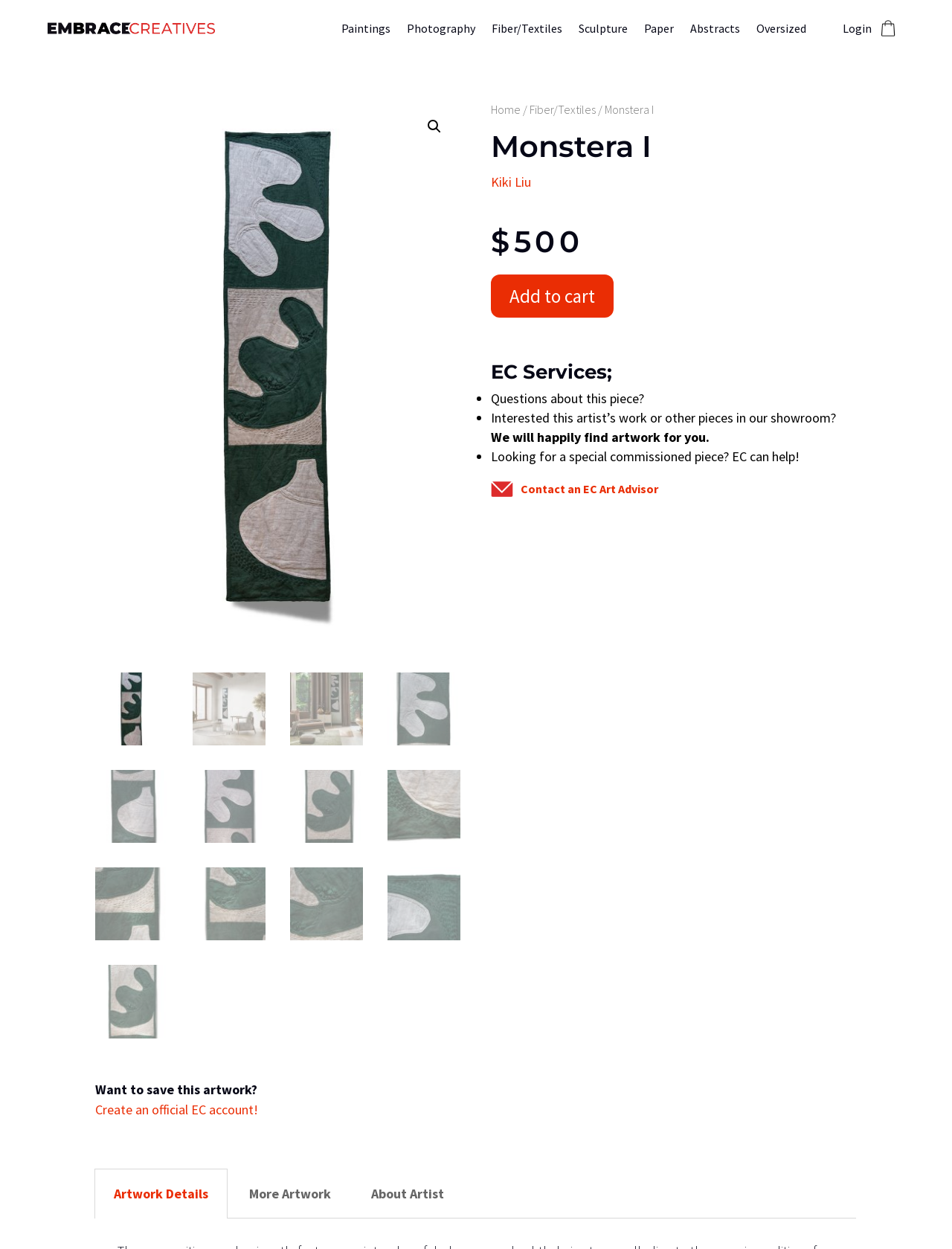Can you find the bounding box coordinates for the element to click on to achieve the instruction: "Search for artworks"?

[0.442, 0.091, 0.47, 0.112]